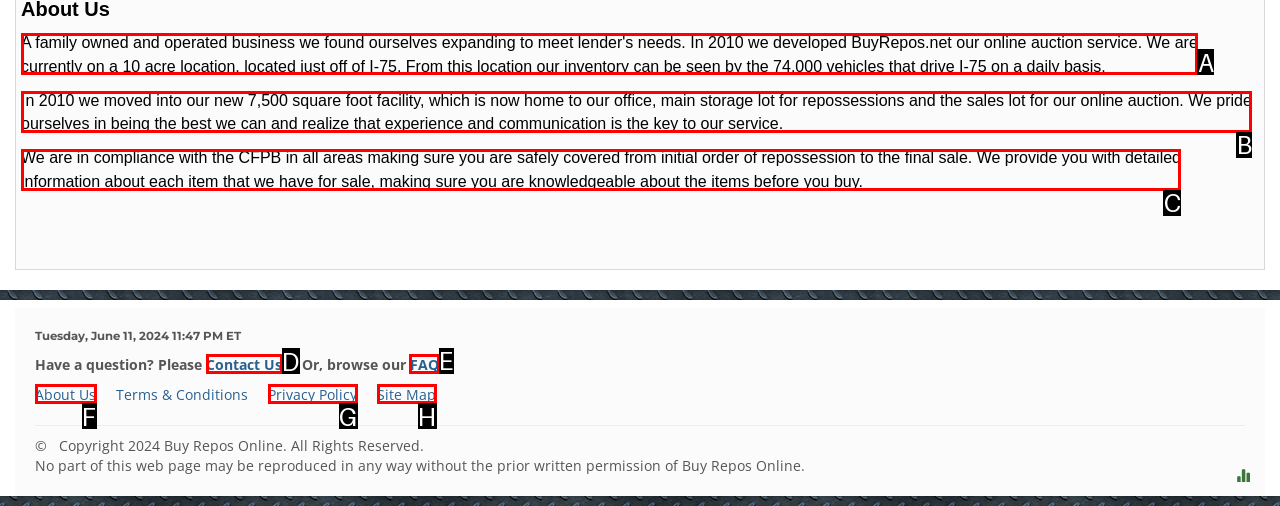Select the letter of the UI element you need to click on to fulfill this task: View the FAQ page. Write down the letter only.

E